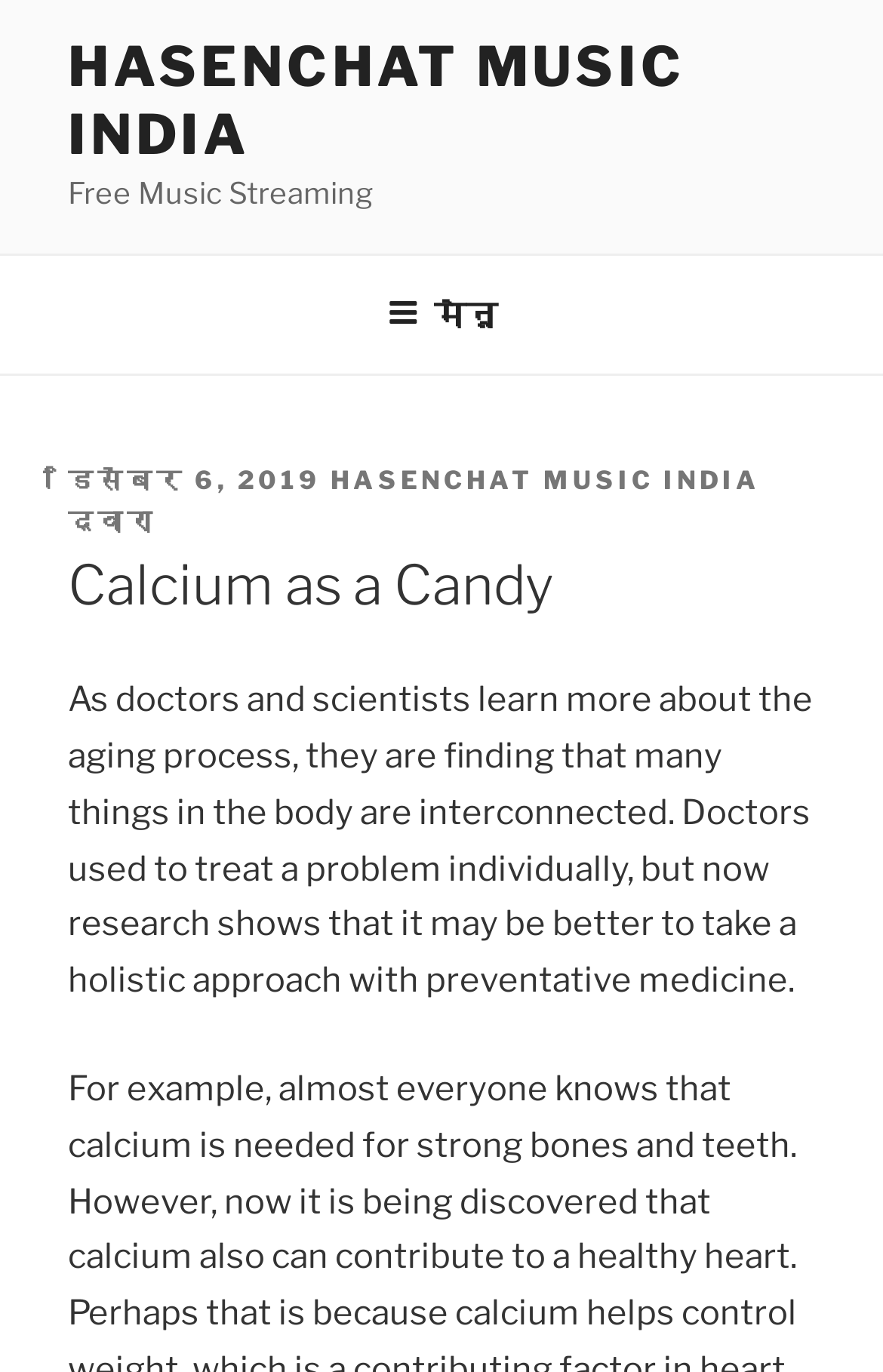Offer a meticulous caption that includes all visible features of the webpage.

The webpage appears to be a blog post or article page, with a focus on health and wellness. At the top of the page, there is a prominent link to "HASENCHAT MUSIC INDIA" and a static text element that reads "Free Music Streaming". Below this, there is a navigation menu labeled "वरचा मेनू" (which translates to "Top Menu" in English) that contains a button to expand or collapse the menu.

When the menu is expanded, it reveals a header section with several elements. There is a static text element that reads "या दिवशी पोस्ट झाले" (which translates to "Posted today" in English), followed by a link to the date "डिसेंबर 6, 2019" (December 6, 2019). Next to the date is a link to "HASENCHAT MUSIC INDIA" again, and a static text element that reads "द्वारा" (which translates to "by" in English).

The main content of the page is a heading that reads "Calcium as a Candy", followed by a block of text that discusses the interconnectedness of the body and the importance of a holistic approach to preventative medicine. This text is positioned below the header section and takes up a significant portion of the page.